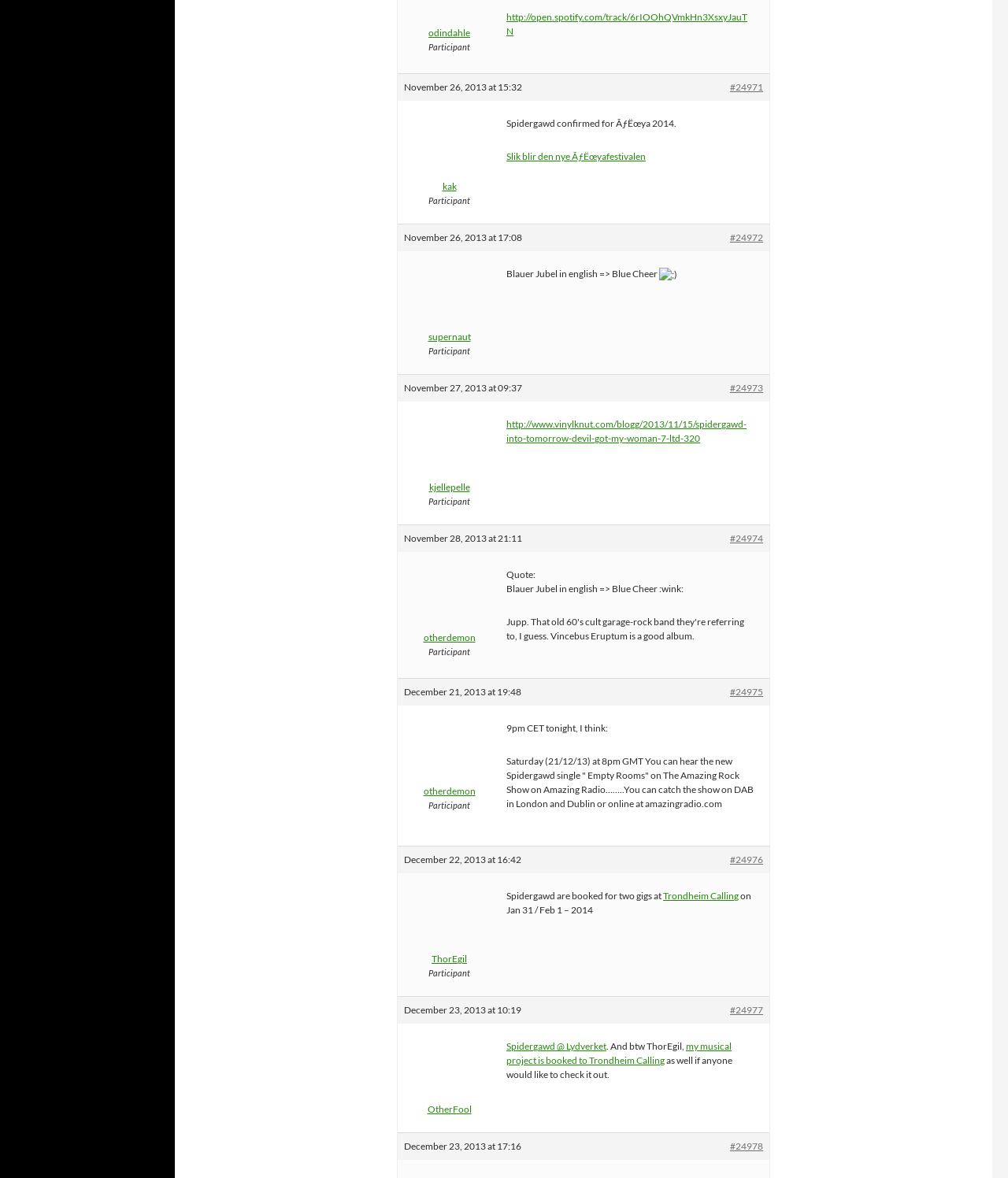What is the name of the band mentioned?
Based on the screenshot, provide your answer in one word or phrase.

Spidergawd